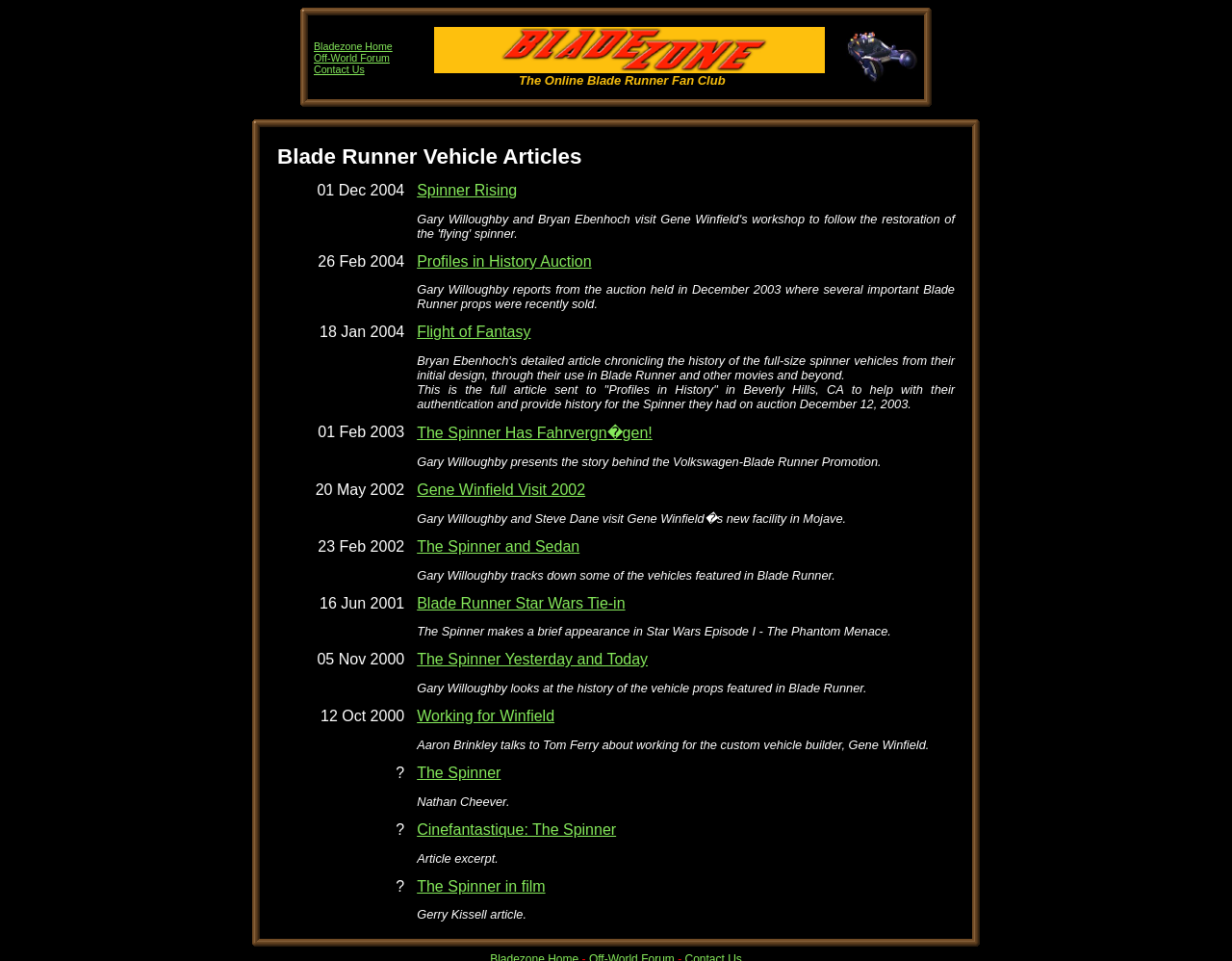Please specify the bounding box coordinates of the clickable region necessary for completing the following instruction: "Check out The Spinner Yesterday and Today". The coordinates must consist of four float numbers between 0 and 1, i.e., [left, top, right, bottom].

[0.338, 0.678, 0.526, 0.695]